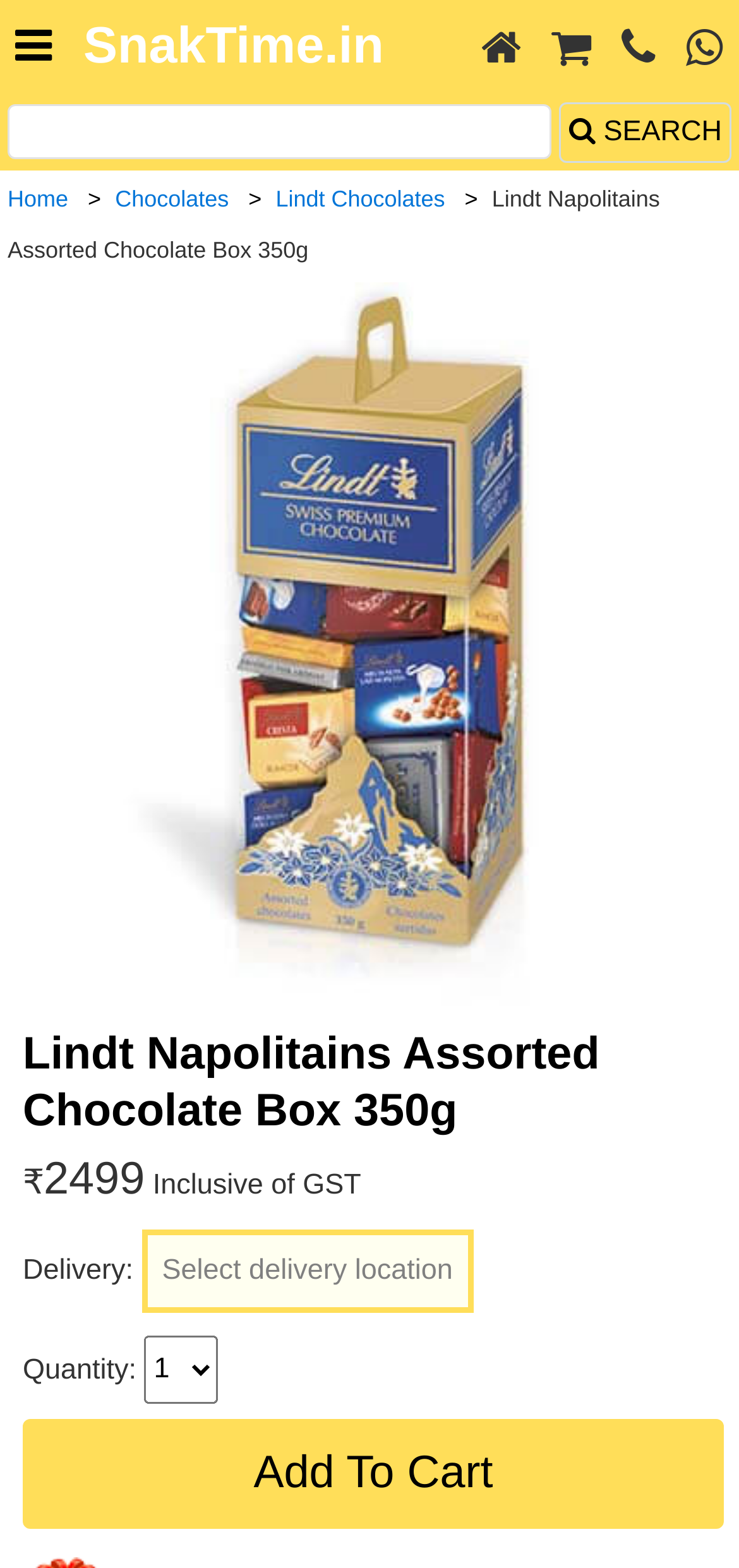Locate the bounding box coordinates for the element described below: "Select delivery location". The coordinates must be four float values between 0 and 1, formatted as [left, top, right, bottom].

[0.191, 0.784, 0.641, 0.837]